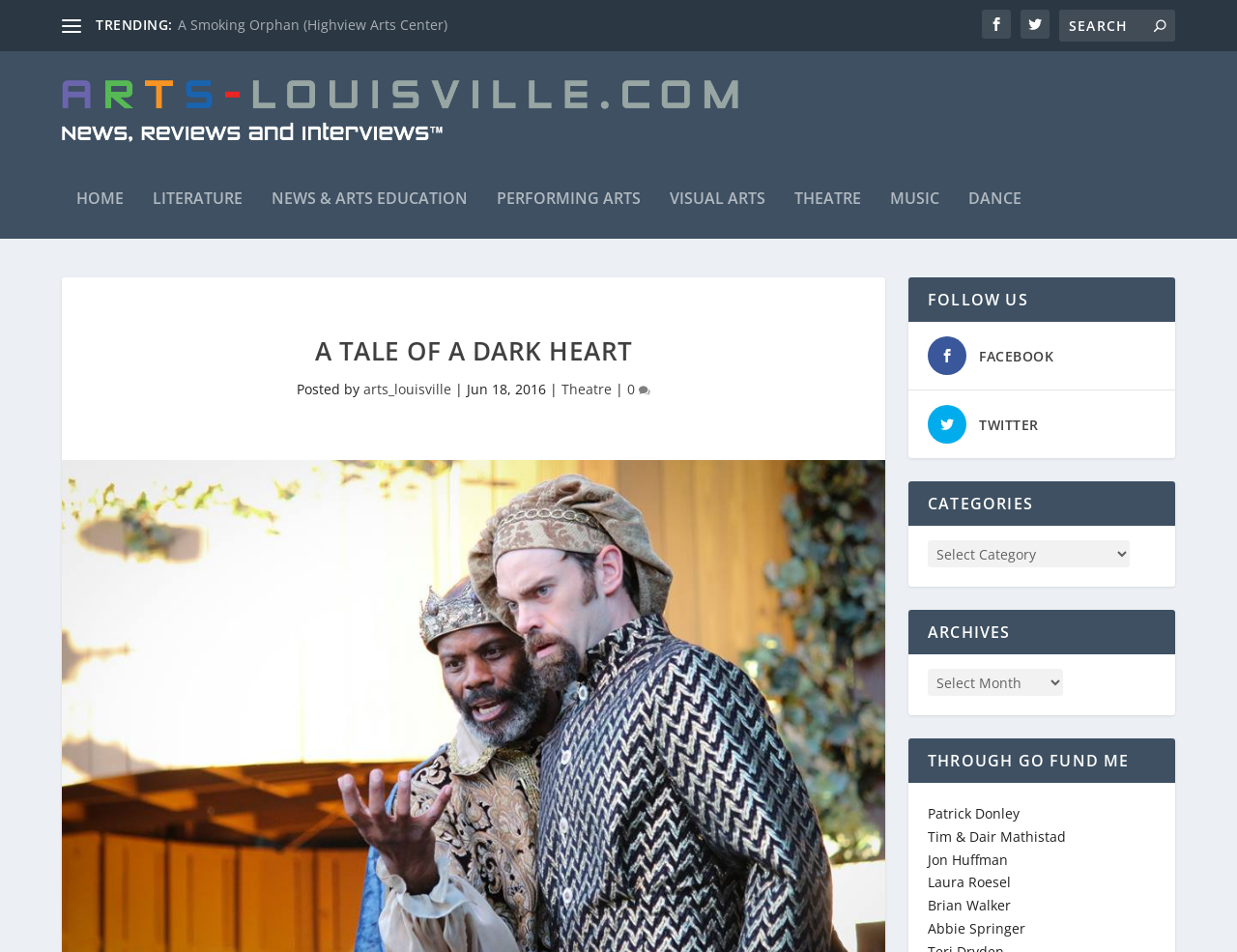Please specify the coordinates of the bounding box for the element that should be clicked to carry out this instruction: "Search for something". The coordinates must be four float numbers between 0 and 1, formatted as [left, top, right, bottom].

[0.856, 0.01, 0.95, 0.044]